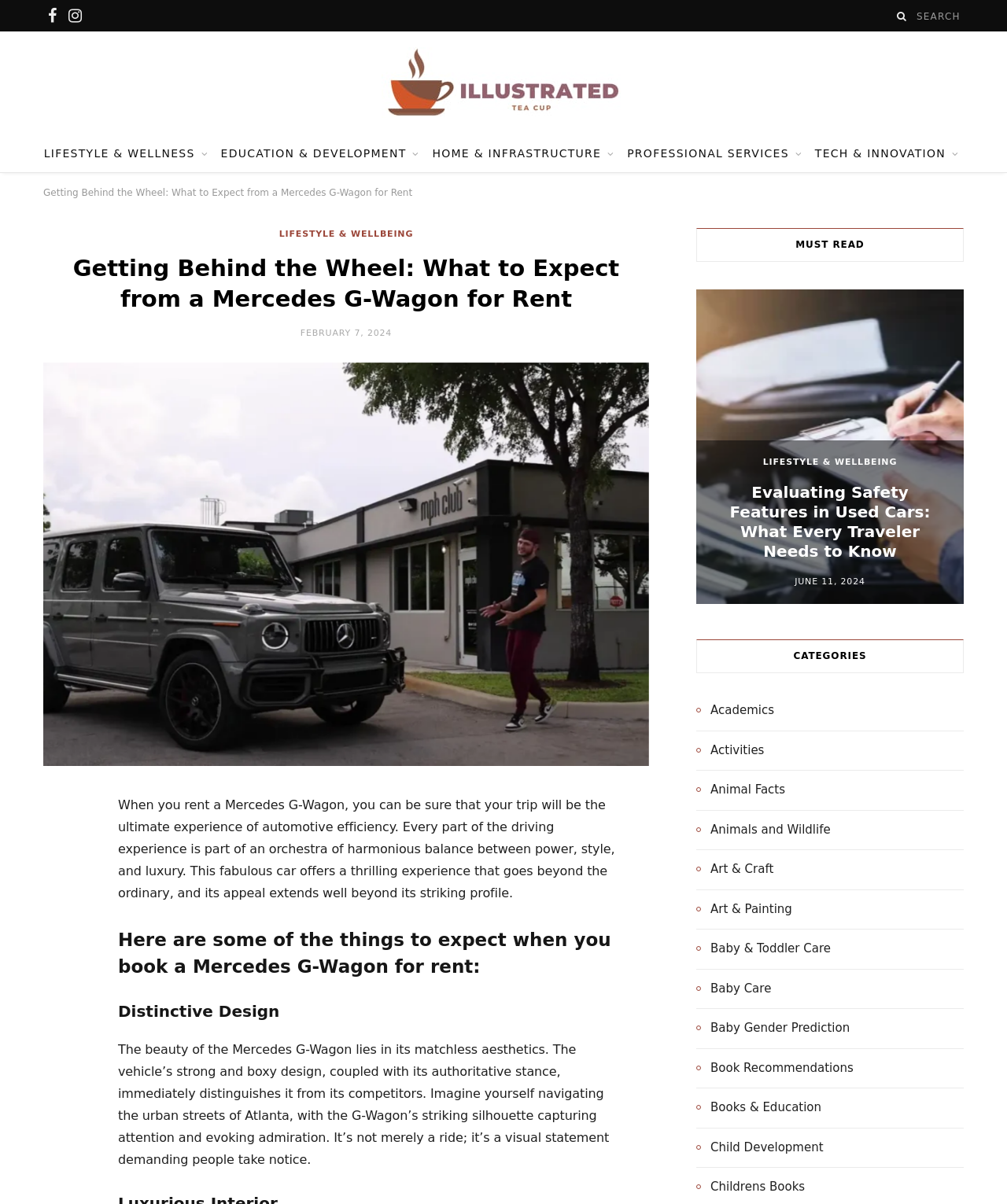Please locate the bounding box coordinates of the element's region that needs to be clicked to follow the instruction: "Explore LIFESTYLE & WELLNESS category". The bounding box coordinates should be provided as four float numbers between 0 and 1, i.e., [left, top, right, bottom].

[0.04, 0.111, 0.211, 0.144]